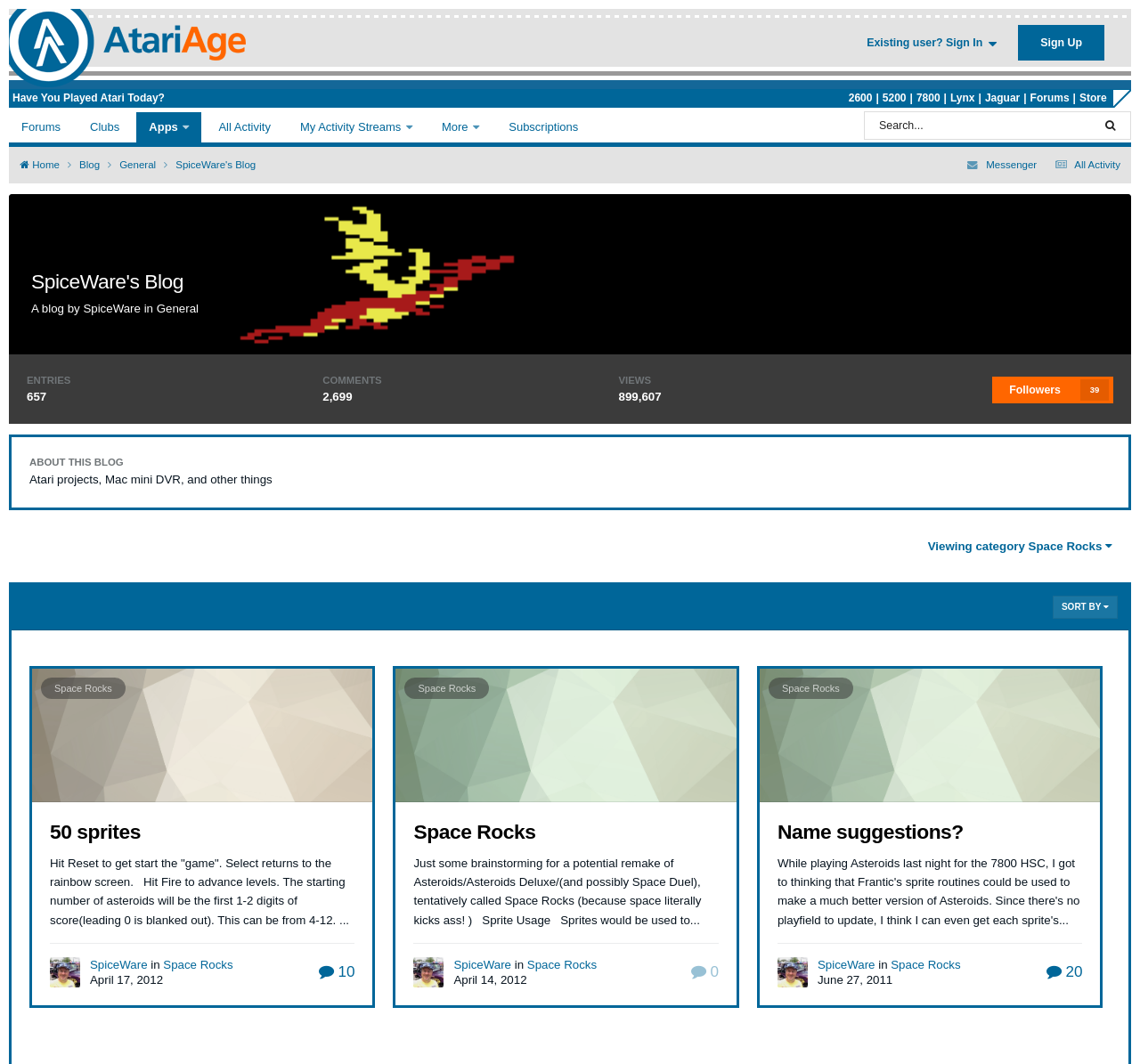Predict the bounding box coordinates of the UI element that matches this description: "Newsletter Archive". The coordinates should be in the format [left, top, right, bottom] with each value between 0 and 1.

None